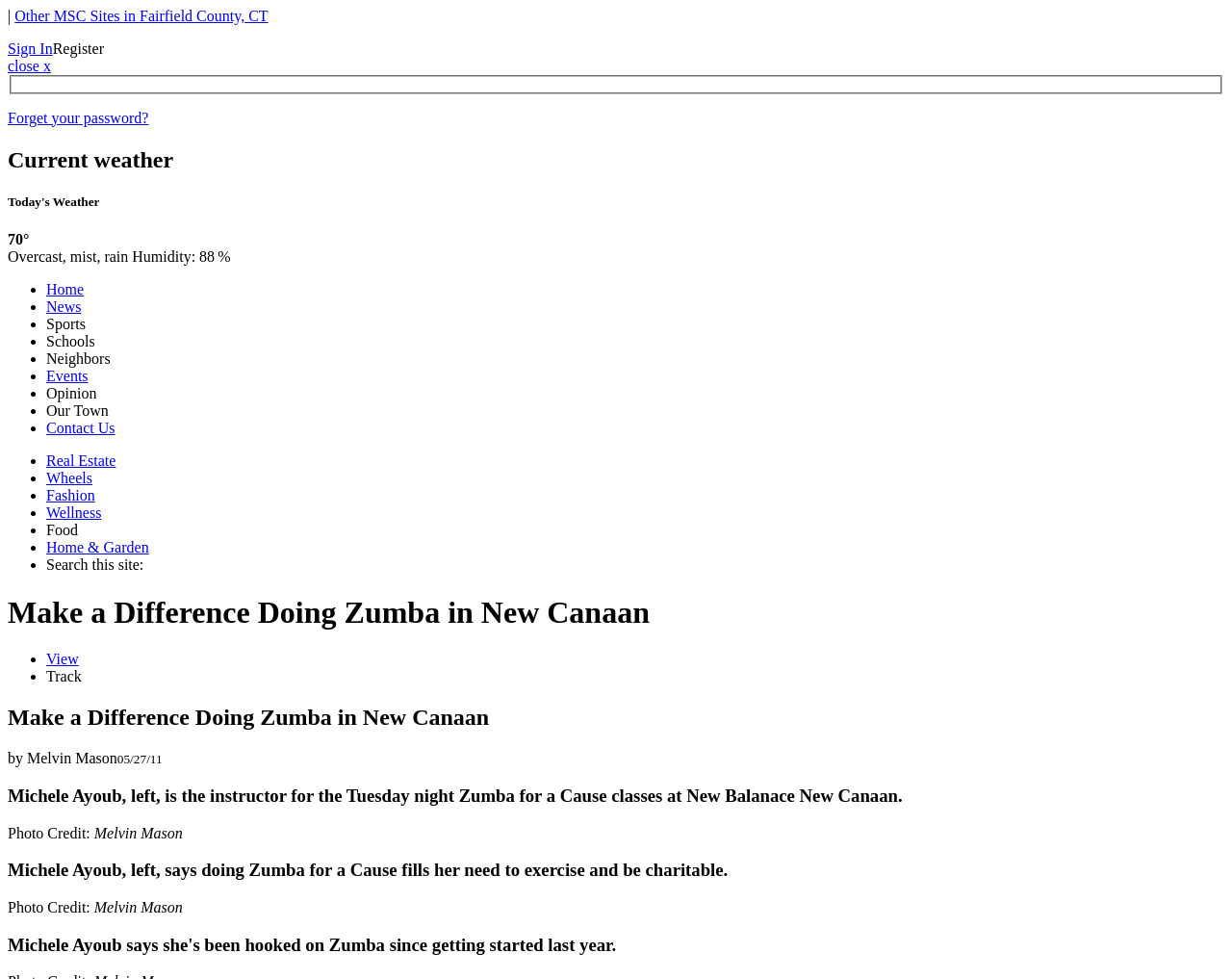Pinpoint the bounding box coordinates of the clickable area needed to execute the instruction: "Search this site". The coordinates should be specified as four float numbers between 0 and 1, i.e., [left, top, right, bottom].

[0.038, 0.569, 0.117, 0.585]